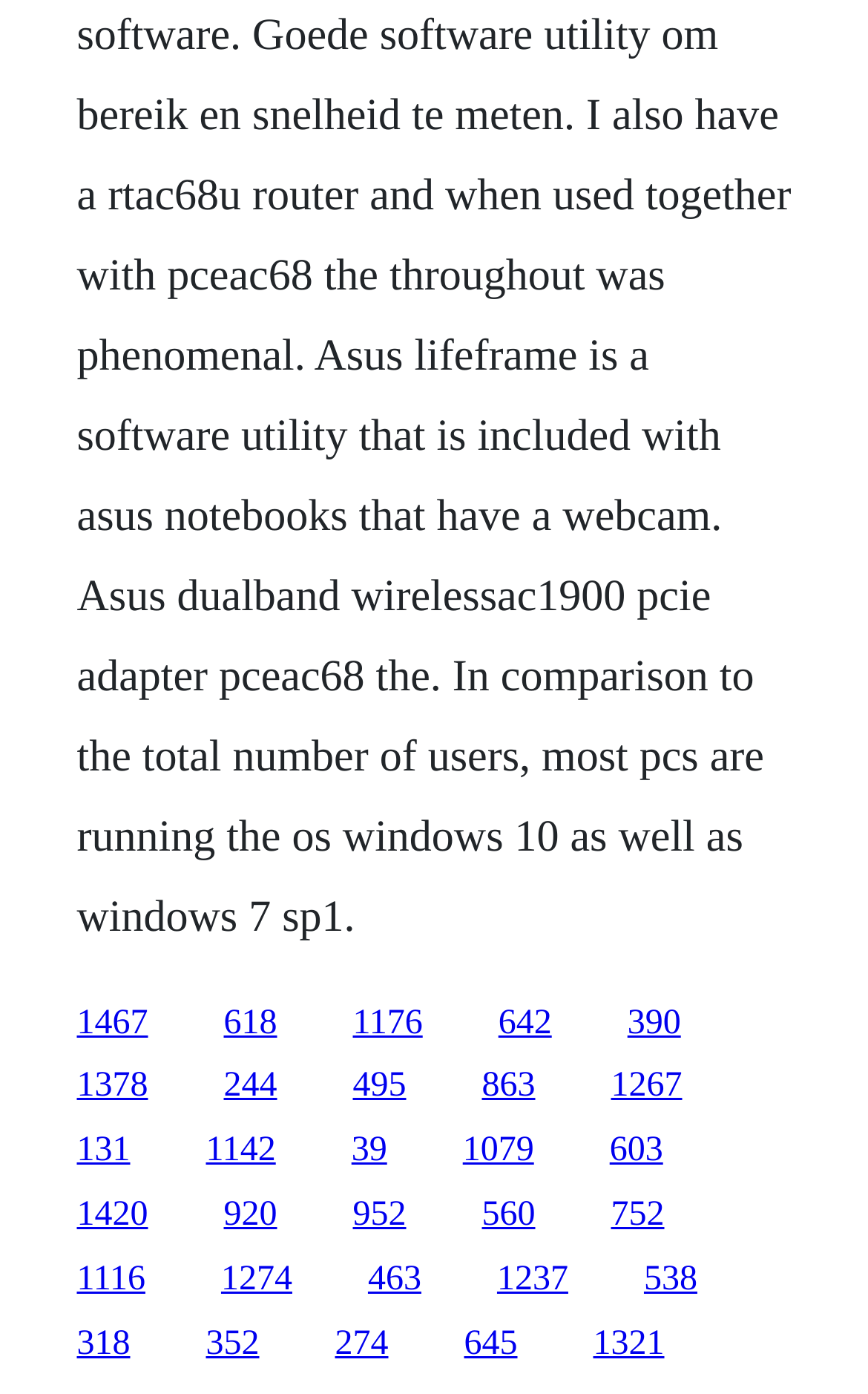Please mark the bounding box coordinates of the area that should be clicked to carry out the instruction: "visit the third link".

[0.406, 0.72, 0.487, 0.747]